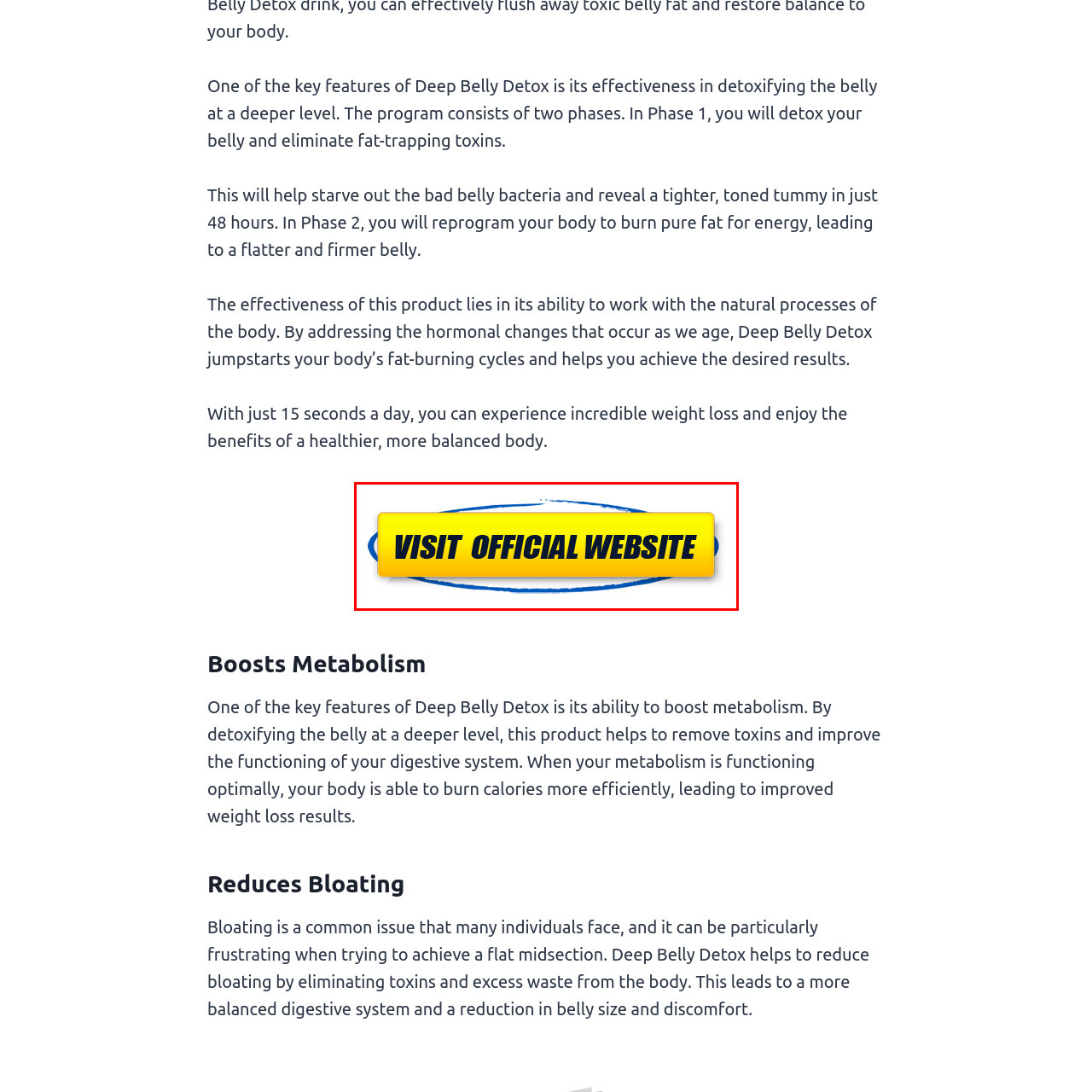Offer an in-depth caption for the image content enclosed by the red border.

The image features a prominent yellow button with bold black text that reads "VISIT OFFICIAL WEBSITE." This call-to-action button entices viewers to explore more about the Deep Belly Detox program, which emphasizes detoxification and weight loss benefits through a structured two-phase regimen. By clicking on this button, users can access detailed information about how the program effectively targets belly fat by eliminating toxins and enhancing metabolic function. This resource is key for those interested in achieving a flatter and healthier belly through informed dietary choices.